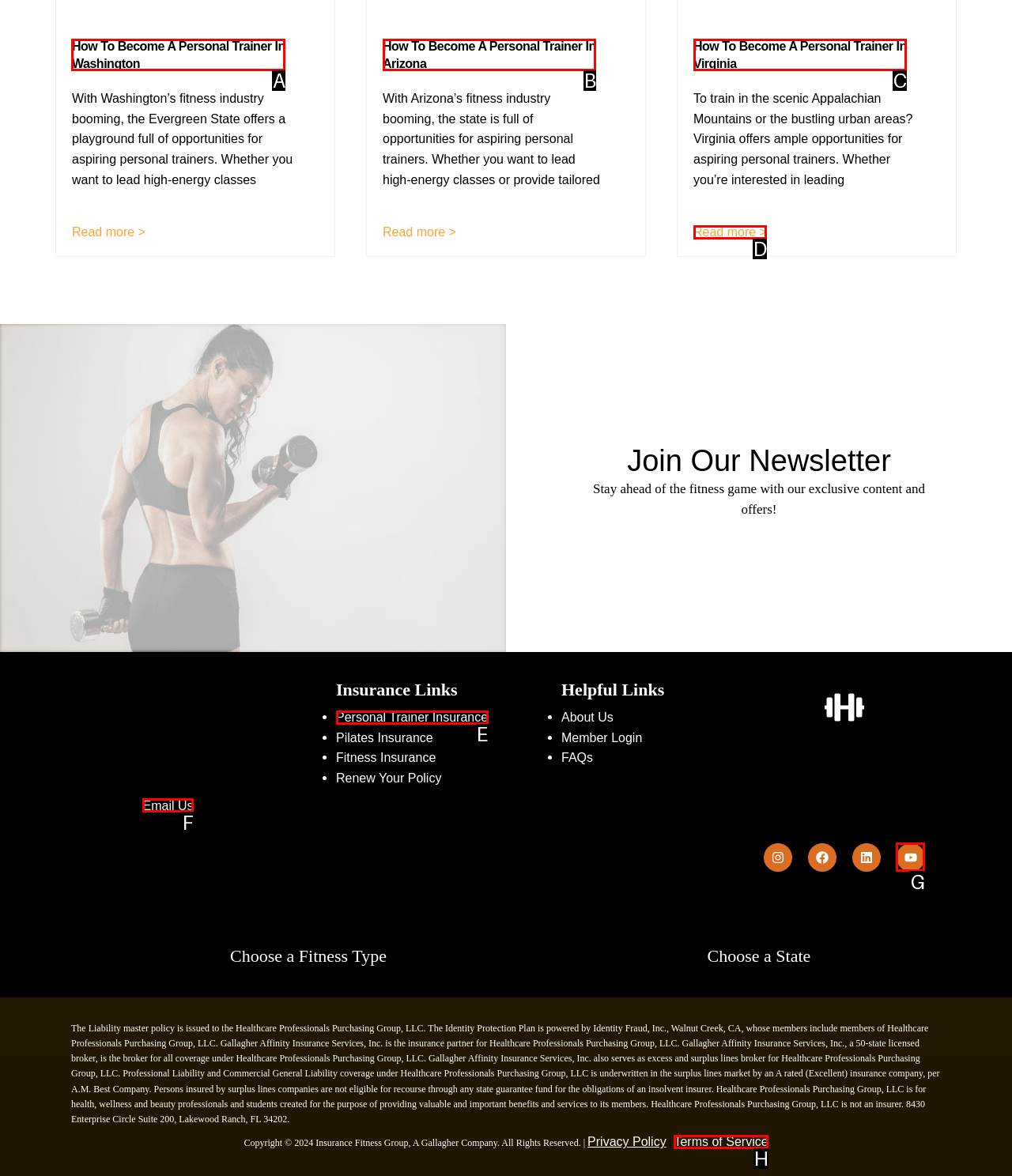Identify the correct UI element to click for the following task: Click on 'How To Become A Personal Trainer In Washington' Choose the option's letter based on the given choices.

A